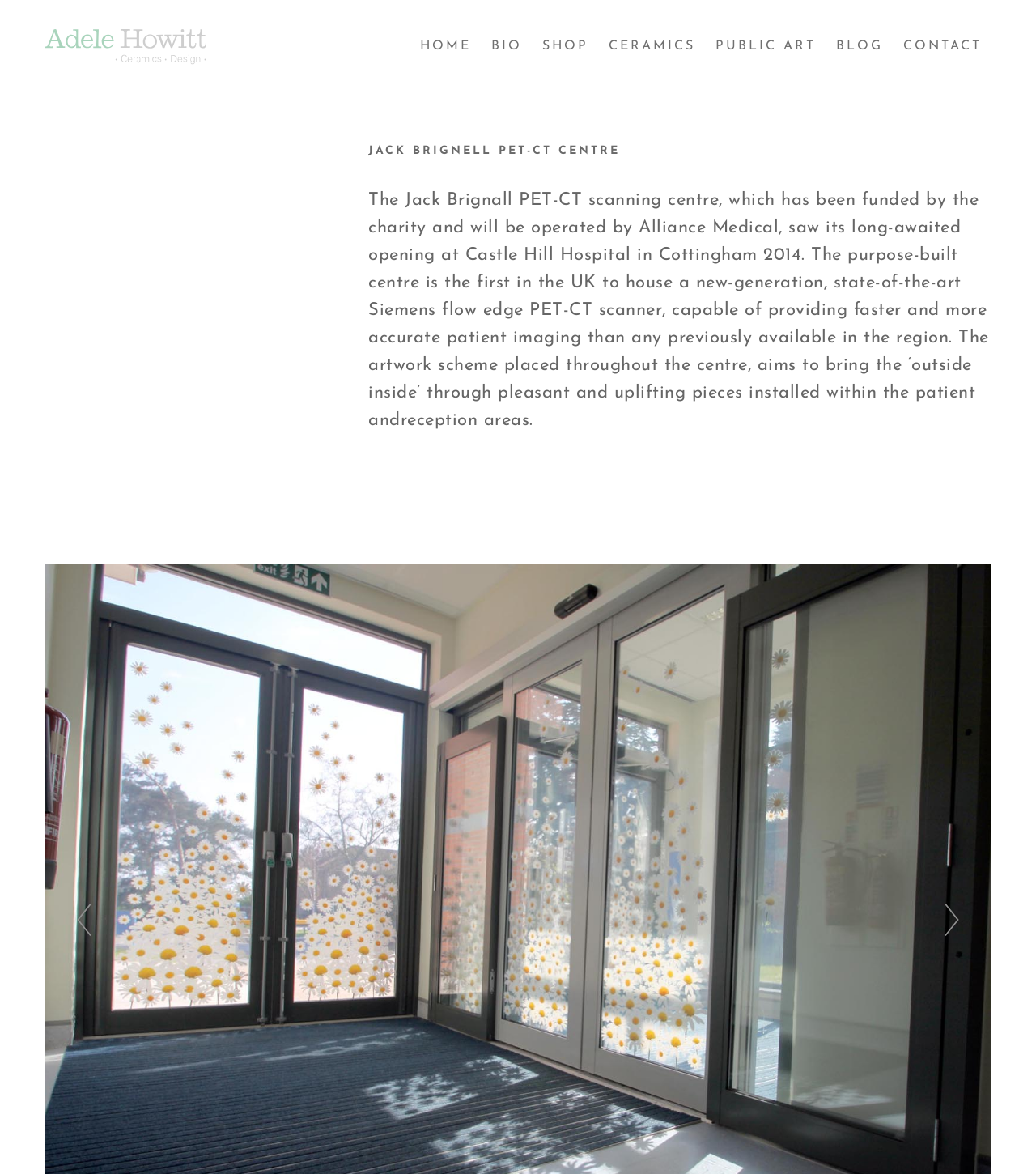Deliver a detailed narrative of the webpage's visual and textual elements.

The webpage is about the Jack Brignell PET-CT Centre, with a prominent title "JACK BRIGNELL PET-CT CENTRE" located in the middle of the top section. Below the title, there is a paragraph of text that describes the centre, its purpose, and its features, including the state-of-the-art Siemens flow edge PET-CT scanner.

At the top left, there is a link to "Adele Howitt" accompanied by a small image. On the top right, there is a navigation menu with six links: "HOME", "BIO", "SHOP", "CERAMICS", "PUBLIC ART", and "CONTACT", arranged horizontally.

At the bottom left, there is a small link with an accompanying image, and at the bottom right, there is another small link with an accompanying image. These links and images are positioned at the corners of the page.

Overall, the webpage has a simple and clean layout, with a focus on providing information about the Jack Brignell PET-CT Centre.